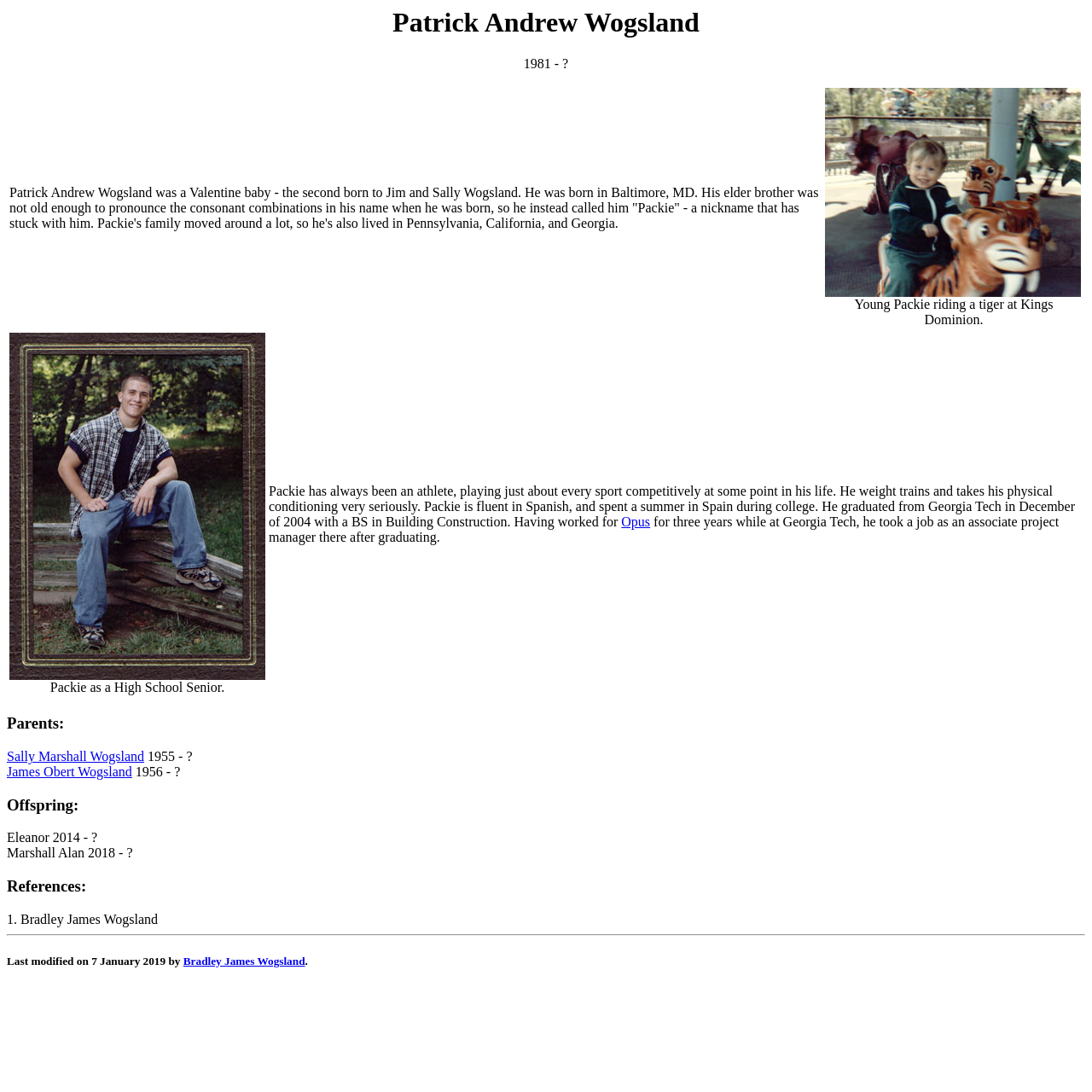What is the title or heading displayed on the webpage?

Patrick Andrew Wogsland